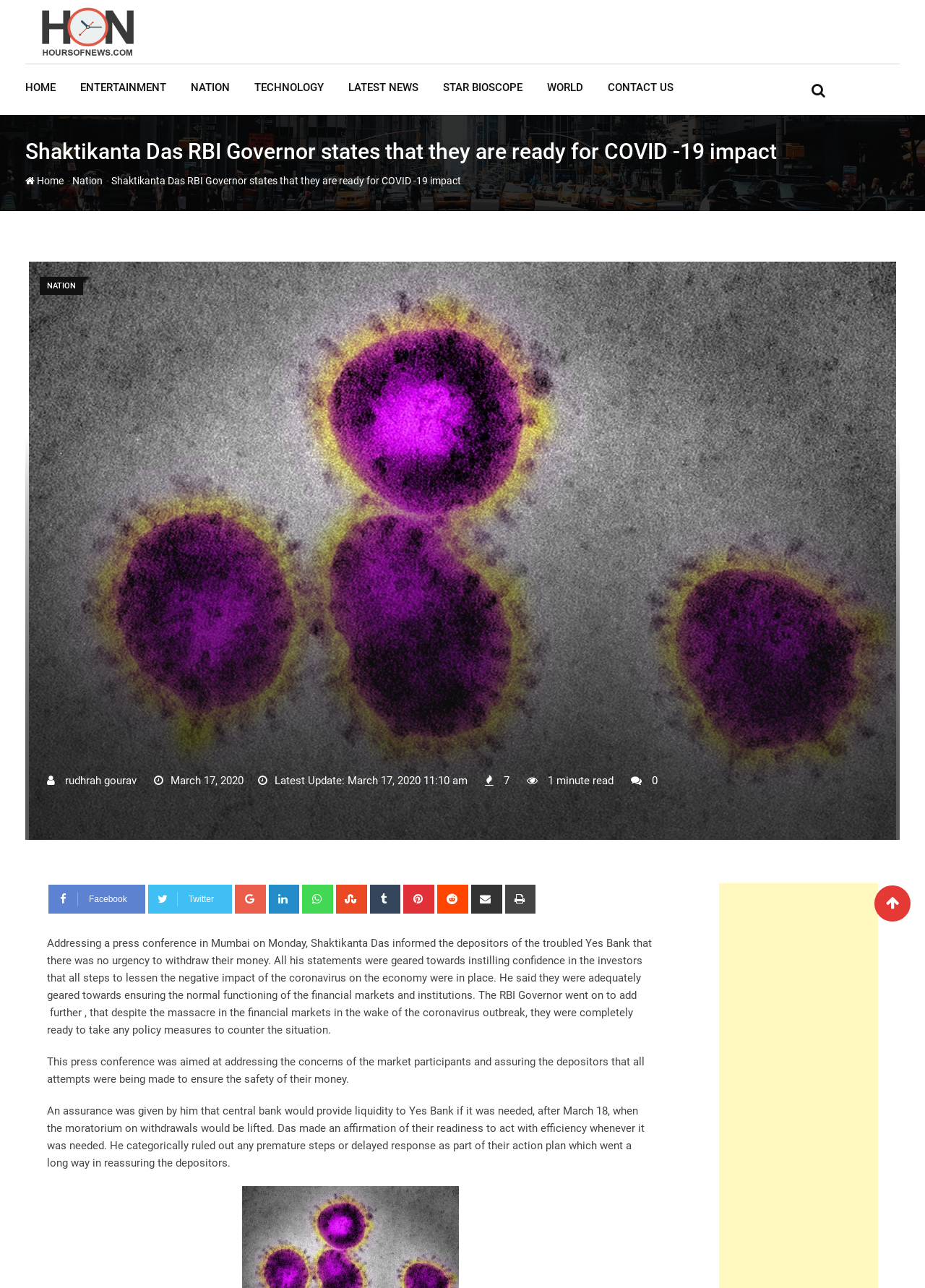Produce a meticulous description of the webpage.

The webpage appears to be a news article page. At the top left, there is a white logo image. Below the logo, there is a horizontal separator line. Above the separator line, there are several links to different sections of the website, including "HOME", "ENTERTAINMENT", "NATION", "TECHNOLOGY", "LATEST NEWS", "STAR BIOSCOPE", "WORLD", and "CONTACT US". 

To the right of the links, there is a search bar. Below the search bar, there is a heading that reads "Shaktikanta Das RBI Governor states that they are ready for COVID -19 impact". Below the heading, there are links to "Home" and "Nation", separated by a hyphen. 

The main content of the webpage is a news article about Shaktikanta Das, the RBI Governor, addressing a press conference in Mumbai. The article is divided into three paragraphs, which describe Das's statements about the economy and the central bank's readiness to take policy measures to counter the impact of the coronavirus outbreak. 

To the right of the article, there are several social media links, including Facebook, Twitter, Google+, LinkedIn, WhatsApp, StumbleUpon, Tumblr, Pinterest, Reddit, and Email. There is also a "Print" link. At the very bottom right of the page, there is a link with a square icon.

Overall, the webpage has a simple layout with a focus on the news article and easy access to other sections of the website and social media links.